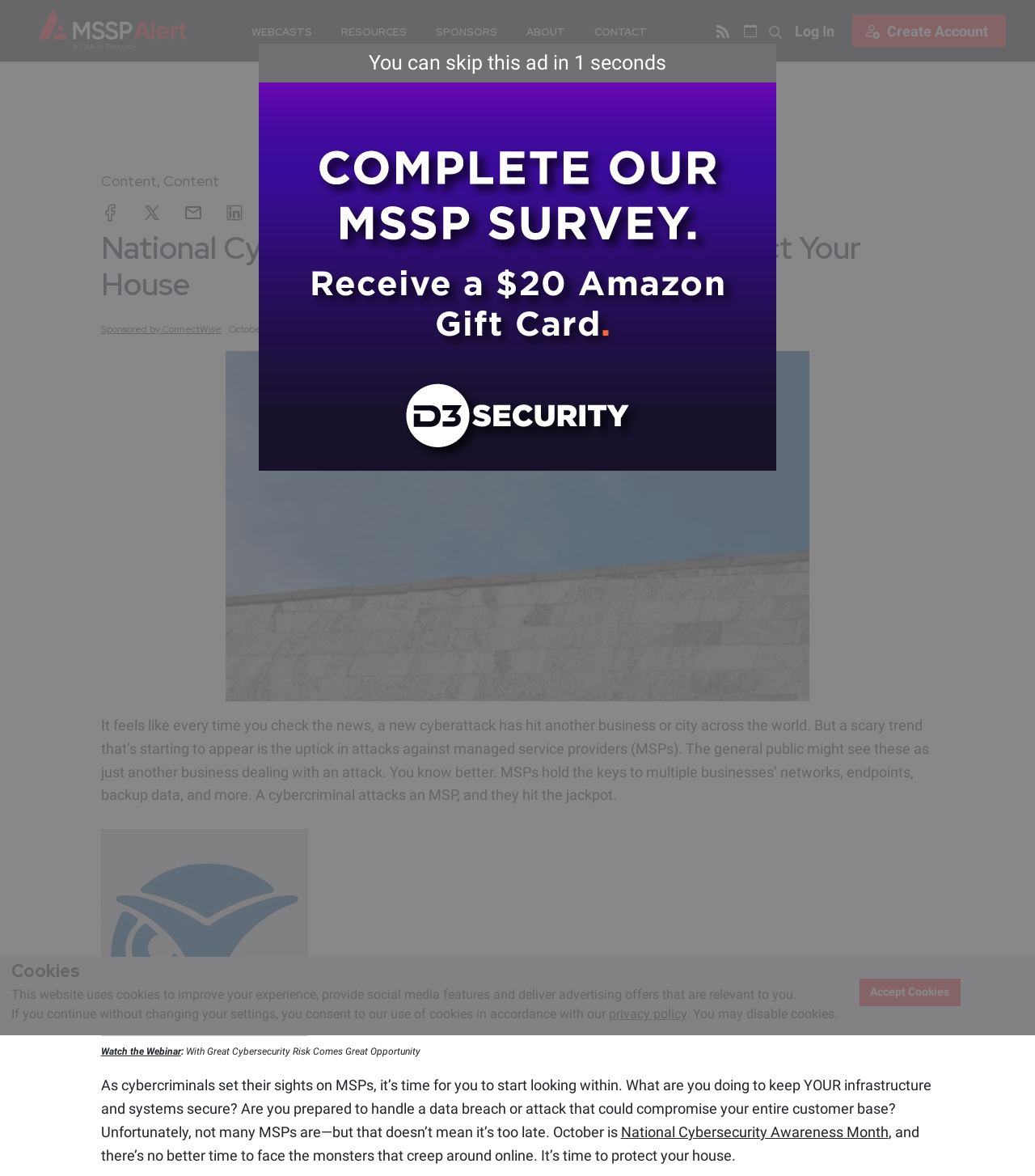Articulate a detailed summary of the webpage's content and design.

This webpage is about National Cybersecurity Awareness Month, specifically focusing on the importance of managed service providers (MSPs) protecting their own businesses from cyberattacks. 

At the top of the page, there are several links and buttons, including "MSSP Alert", "WEBCASTS", "RESOURCES", "SPONSORS", "ABOUT", and "CONTACT". There are also two buttons for logging in and creating an account, accompanied by small images. 

Below these, there is a section with links to share the article on various social media platforms, including Facebook, Twitter, LinkedIn, and email. 

The main content of the page is an article with a heading "National Cybersecurity Awareness Month: Protect Your House". The article is sponsored by ConnectWise and was published on October 9, 2019. The text discusses the increasing trend of cyberattacks against MSPs and the importance of these businesses protecting their own infrastructure and systems. 

There is a figure with an image and a caption, which appears to be promoting a webinar about the future of cybersecurity. Below this, the article continues, emphasizing the need for MSPs to take action to secure their businesses. 

At the bottom of the page, there is a section about cookies, with a heading "Cookies" and a paragraph explaining the website's use of cookies. There is also a link to the privacy policy and a button to accept cookies.